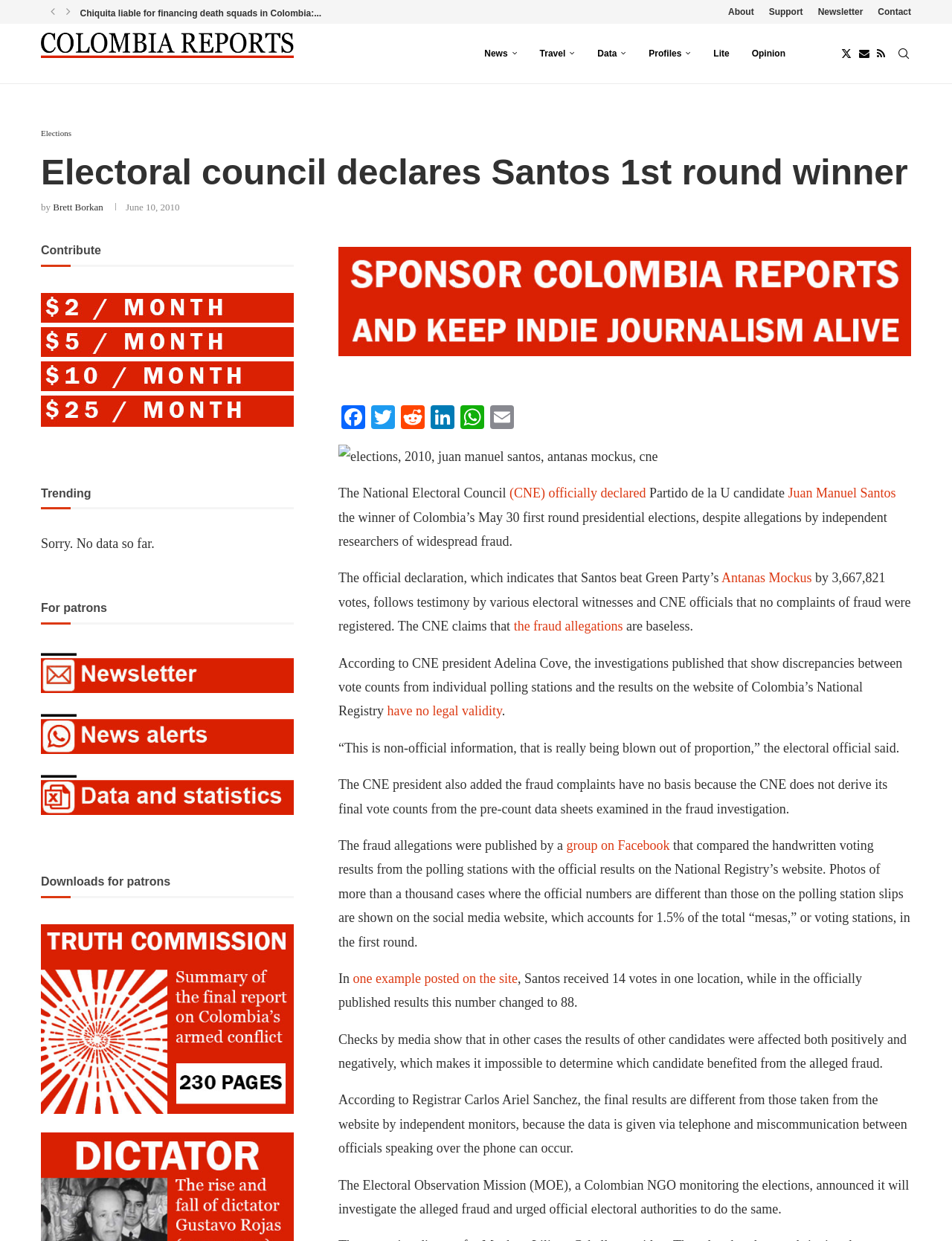Please respond to the question with a concise word or phrase:
What is the difference in votes between Santos and Antanas Mockus?

3,667,821 votes